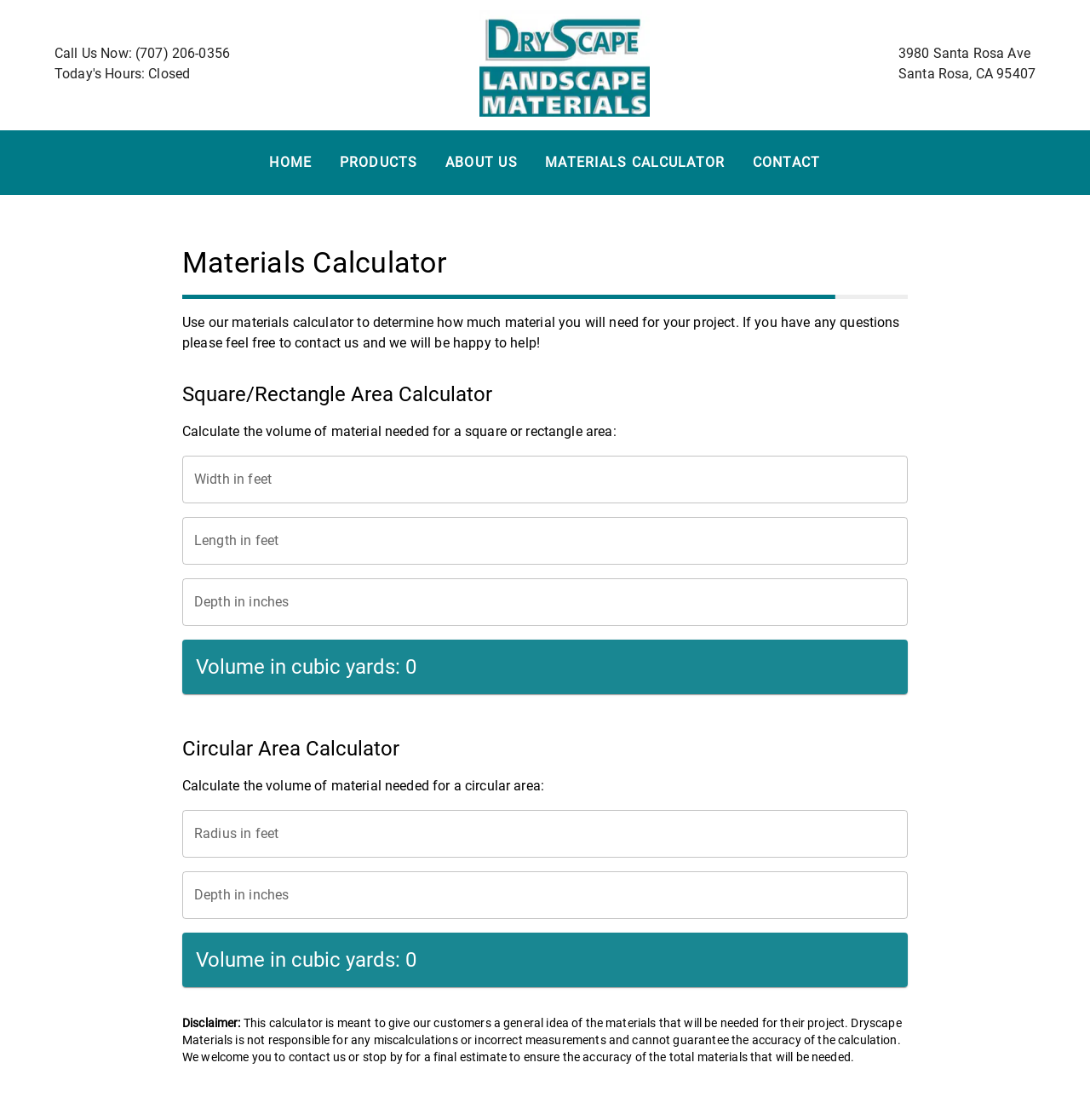Find the bounding box coordinates of the element's region that should be clicked in order to follow the given instruction: "Learn more about Leasing Options". The coordinates should consist of four float numbers between 0 and 1, i.e., [left, top, right, bottom].

None